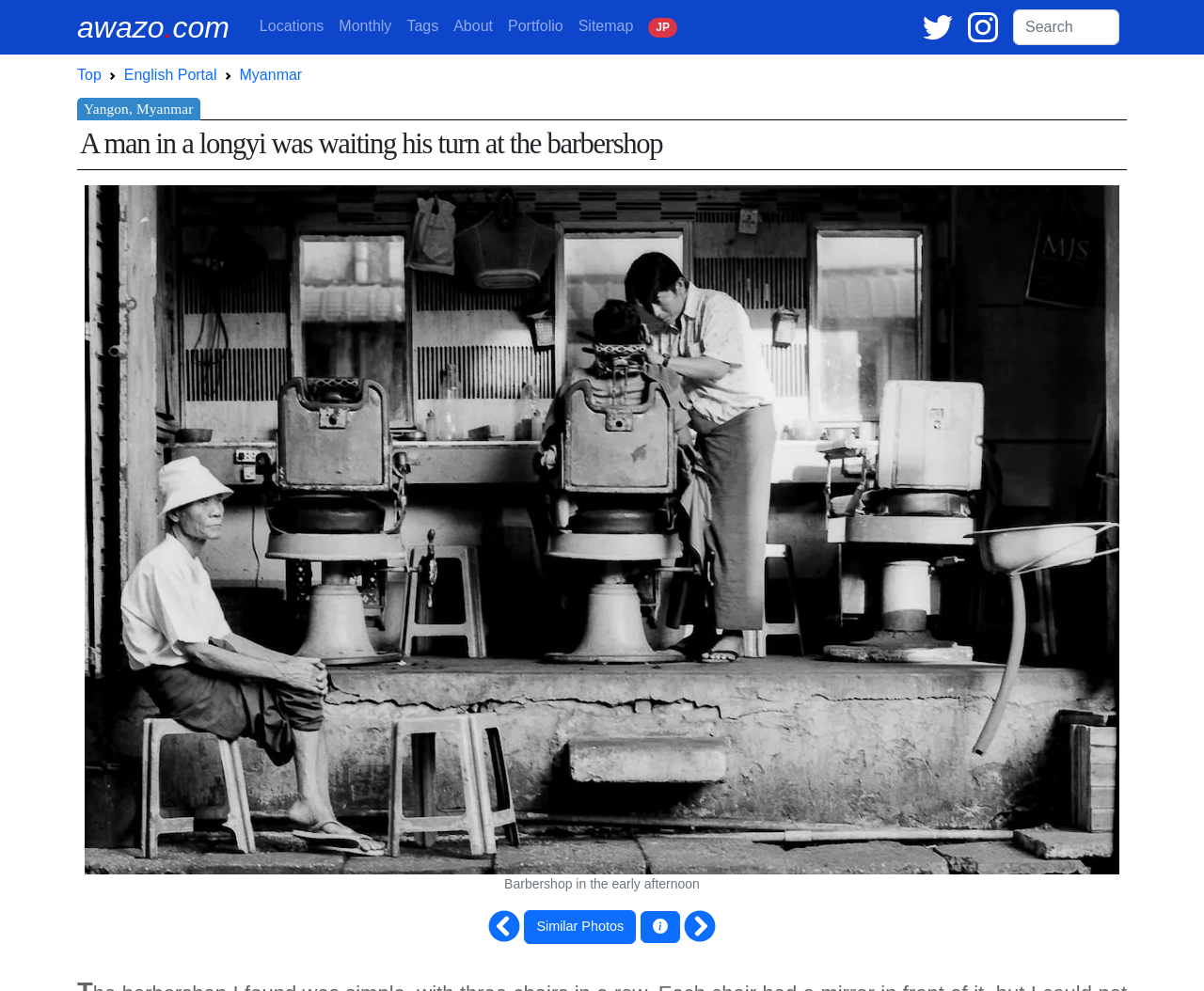Please identify the bounding box coordinates of the clickable area that will allow you to execute the instruction: "Visit awazo.com".

[0.064, 0.008, 0.197, 0.047]